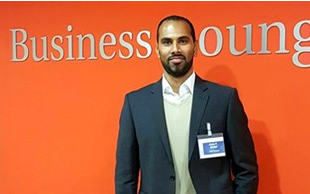What is the person wearing on top of their suit?
Using the picture, provide a one-word or short phrase answer.

light-colored sweater